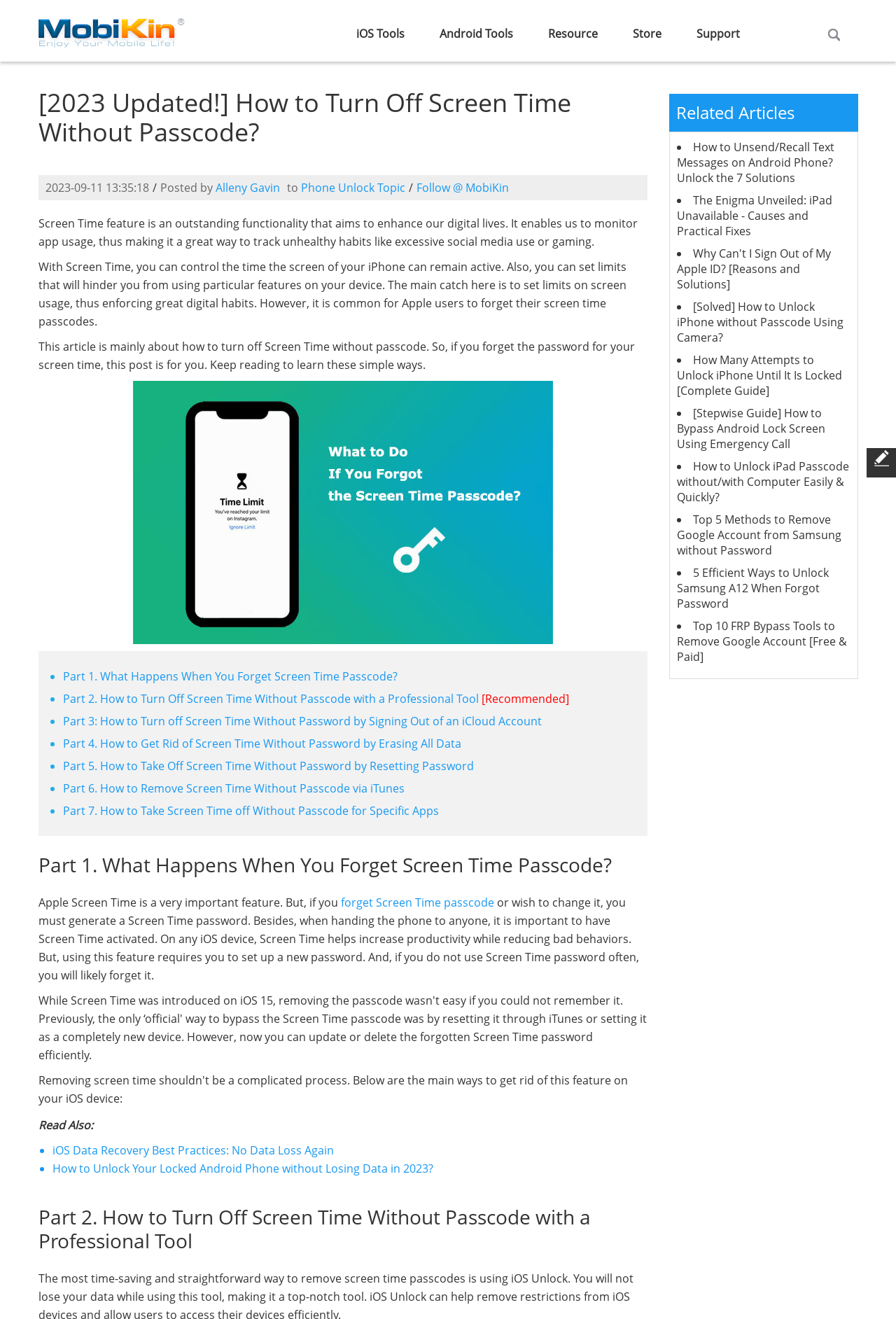Mark the bounding box of the element that matches the following description: "LinkedIn".

None